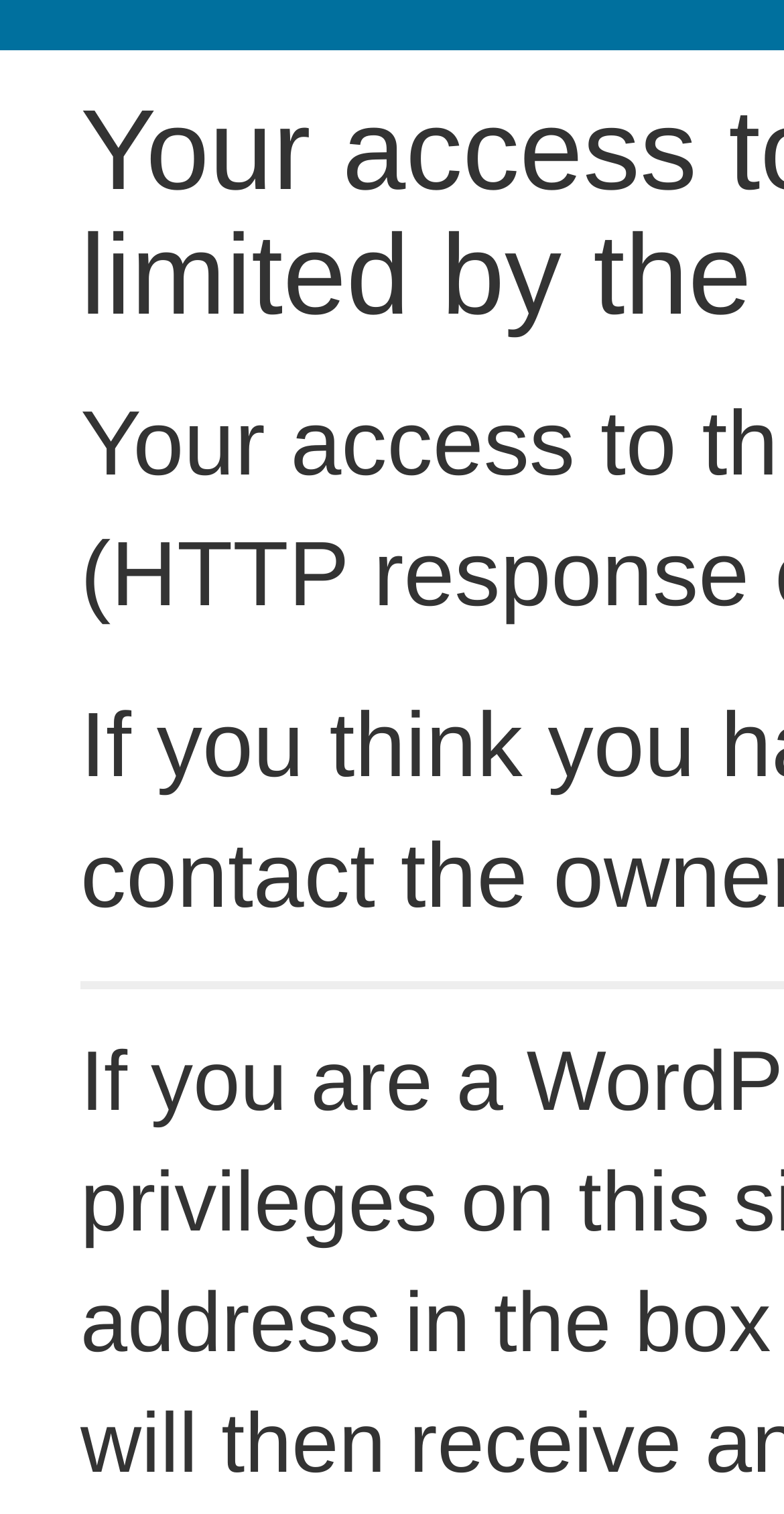Extract the main heading text from the webpage.

Your access to this site has been limited by the site owner